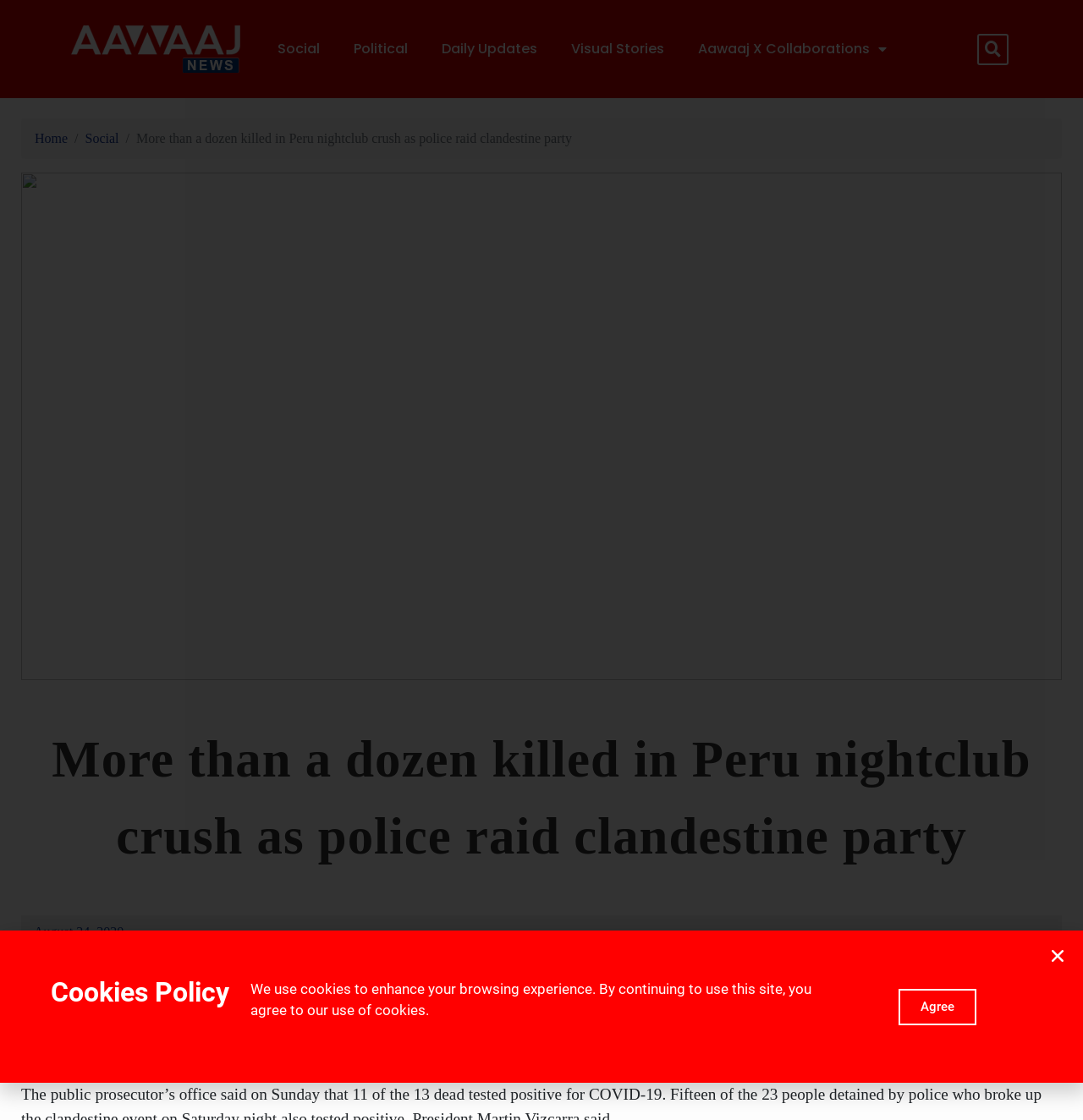Please provide a brief answer to the question using only one word or phrase: 
What is the source of the news article?

REUTERS